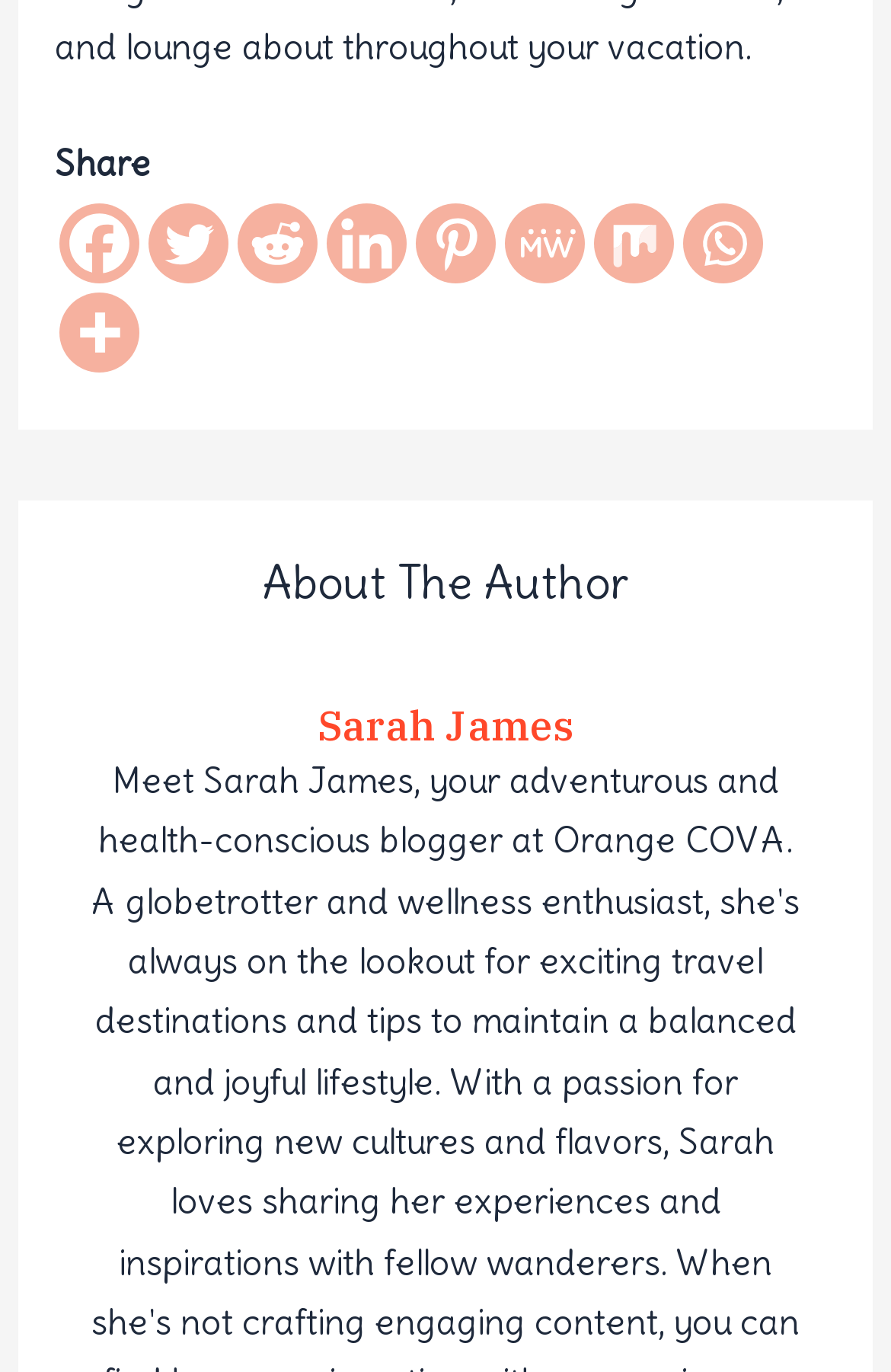Respond with a single word or phrase to the following question:
How many headings are there on the webpage?

2